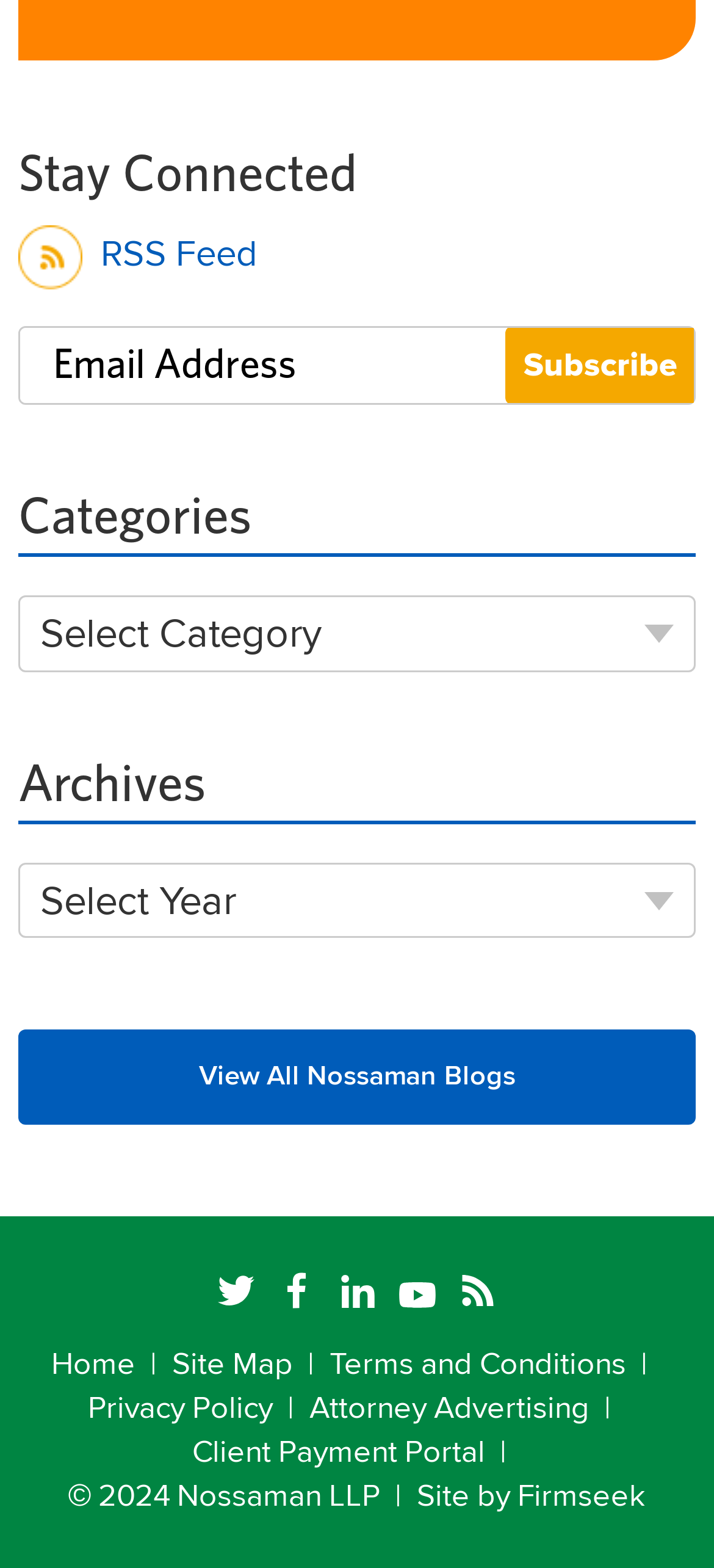Identify the bounding box of the UI element described as follows: "parent_node: Email Address name="EMAIL"". Provide the coordinates as four float numbers in the range of 0 to 1 [left, top, right, bottom].

[0.028, 0.209, 0.708, 0.257]